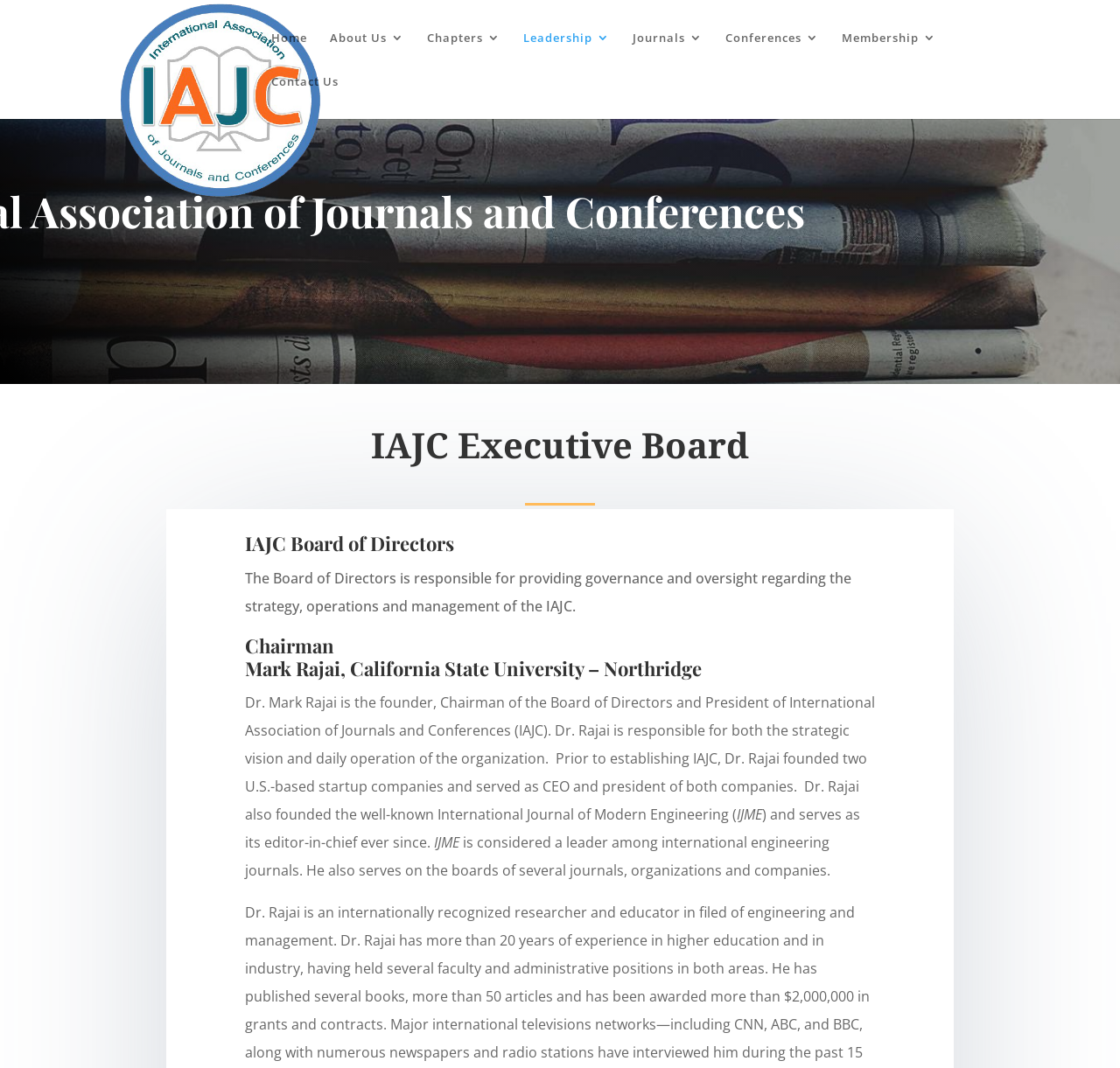What is the name of the organization?
Craft a detailed and extensive response to the question.

The name of the organization can be found in the top-left corner of the webpage, where it says 'Executive Board | IAJC'. It is also mentioned in the image description as 'IAJC'.